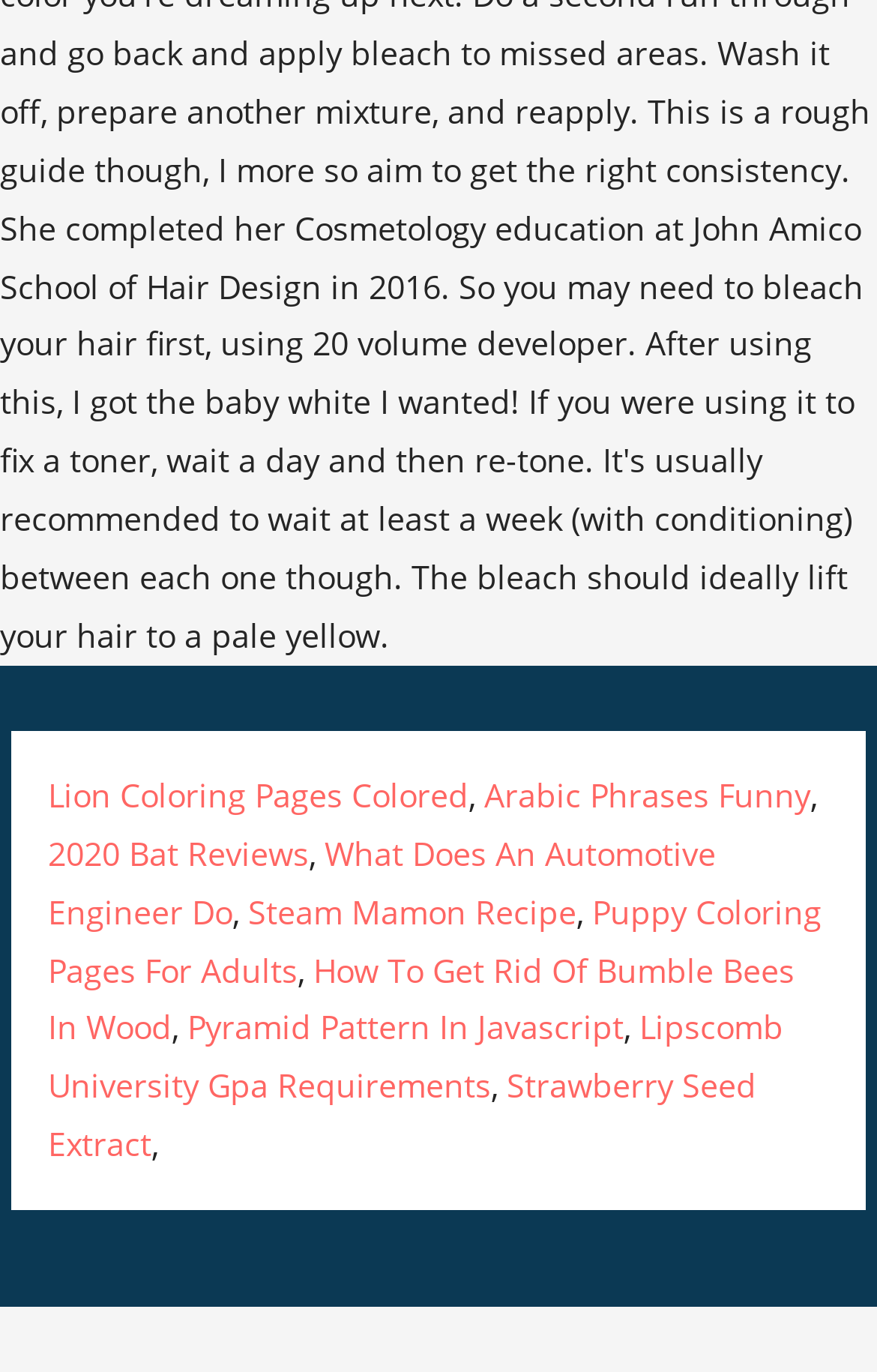Identify the bounding box coordinates of the clickable region required to complete the instruction: "check out Steam Mamon Recipe". The coordinates should be given as four float numbers within the range of 0 and 1, i.e., [left, top, right, bottom].

[0.283, 0.649, 0.657, 0.68]